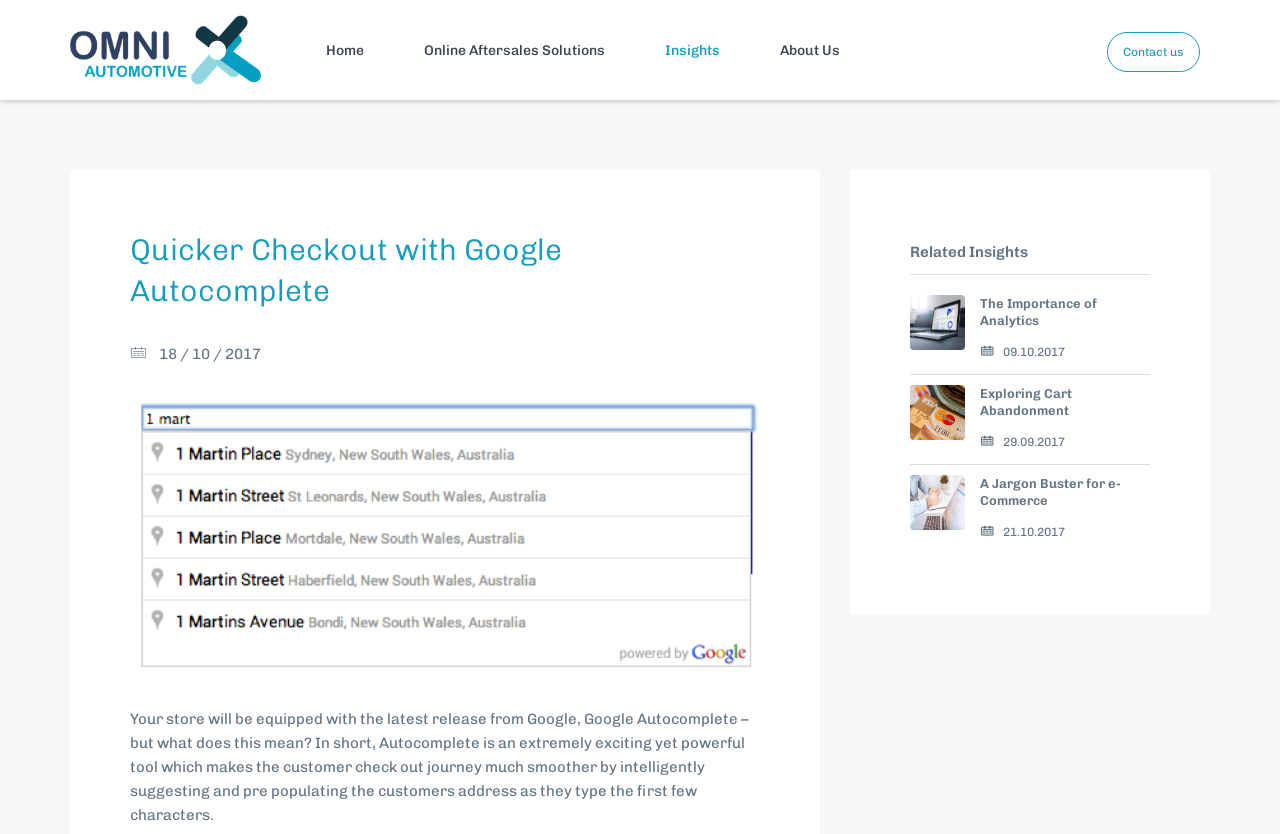What is the name of the tool that makes the customer checkout journey smoother?
Use the information from the screenshot to give a comprehensive response to the question.

The answer can be found in the paragraph of text that describes the benefits of using Google Autocomplete. It states that Autocomplete is an 'extremely exciting yet powerful tool which makes the customer check out journey much smoother by intelligently suggesting and pre populating the customers address as they type the first few characters.'